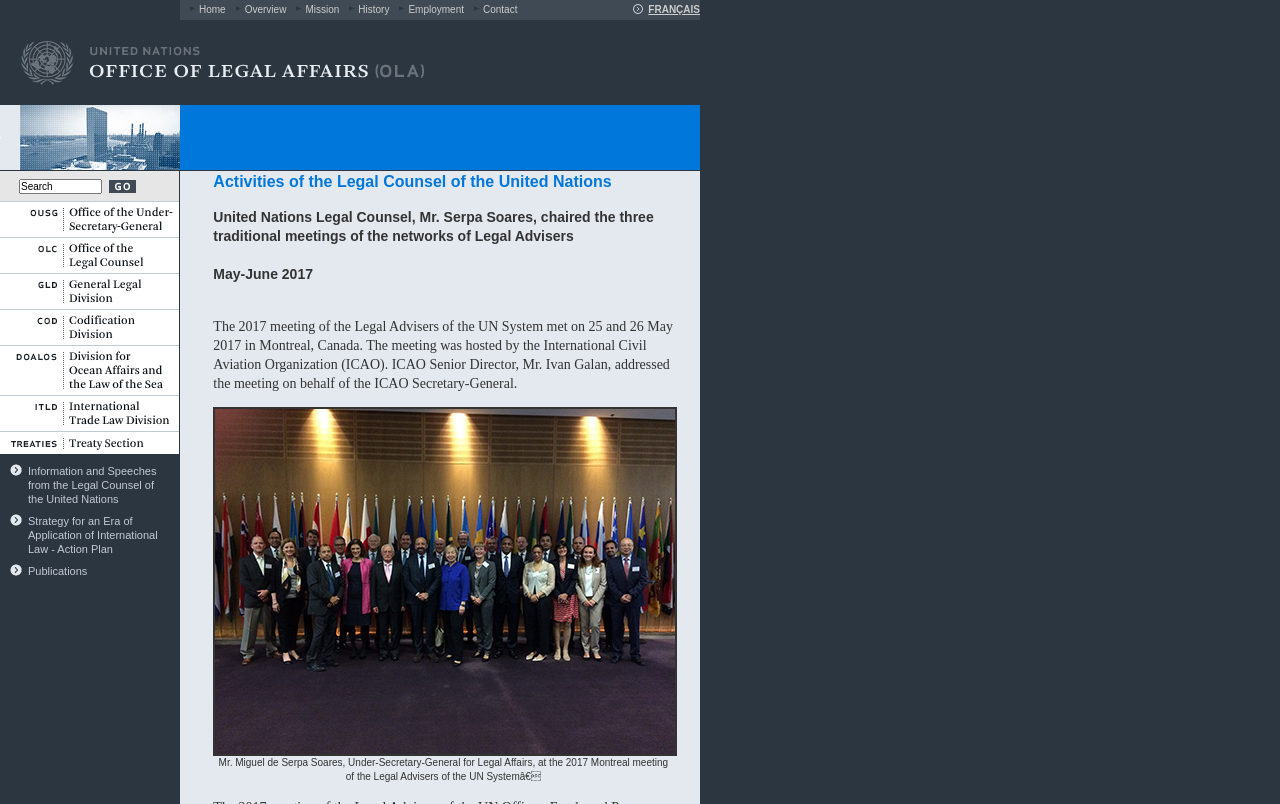What language option is available?
Provide an in-depth and detailed explanation in response to the question.

The language option 'FRANÇAIS' is available in the top navigation bar, indicating that the webpage can be translated into French.